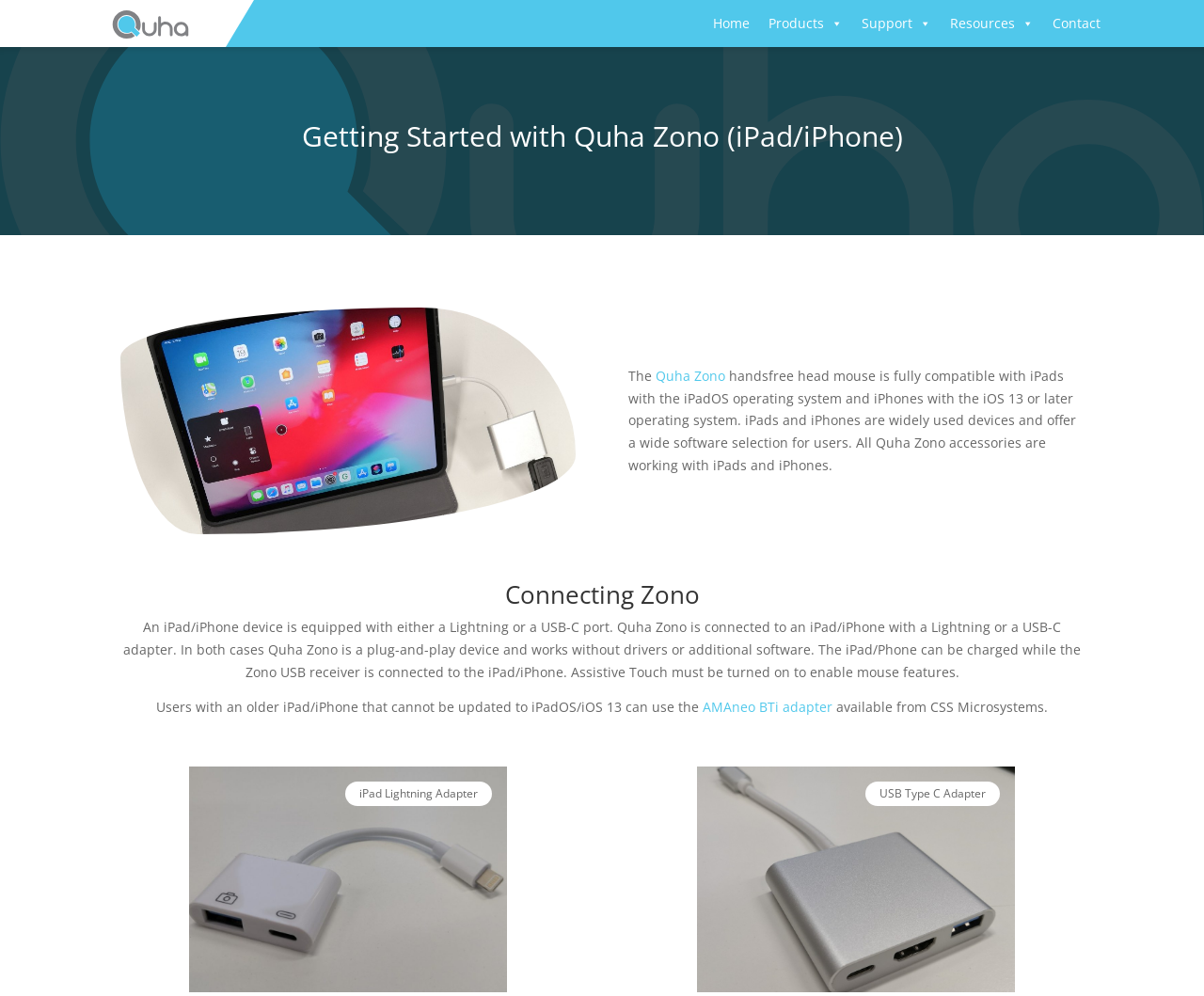What are the two types of ports that an iPad/iPhone device can have?
Please provide a comprehensive answer based on the details in the screenshot.

According to the webpage, an iPad/iPhone device can have either a Lightning or a USB-C port, and Quha Zono can be connected to it using a corresponding adapter.